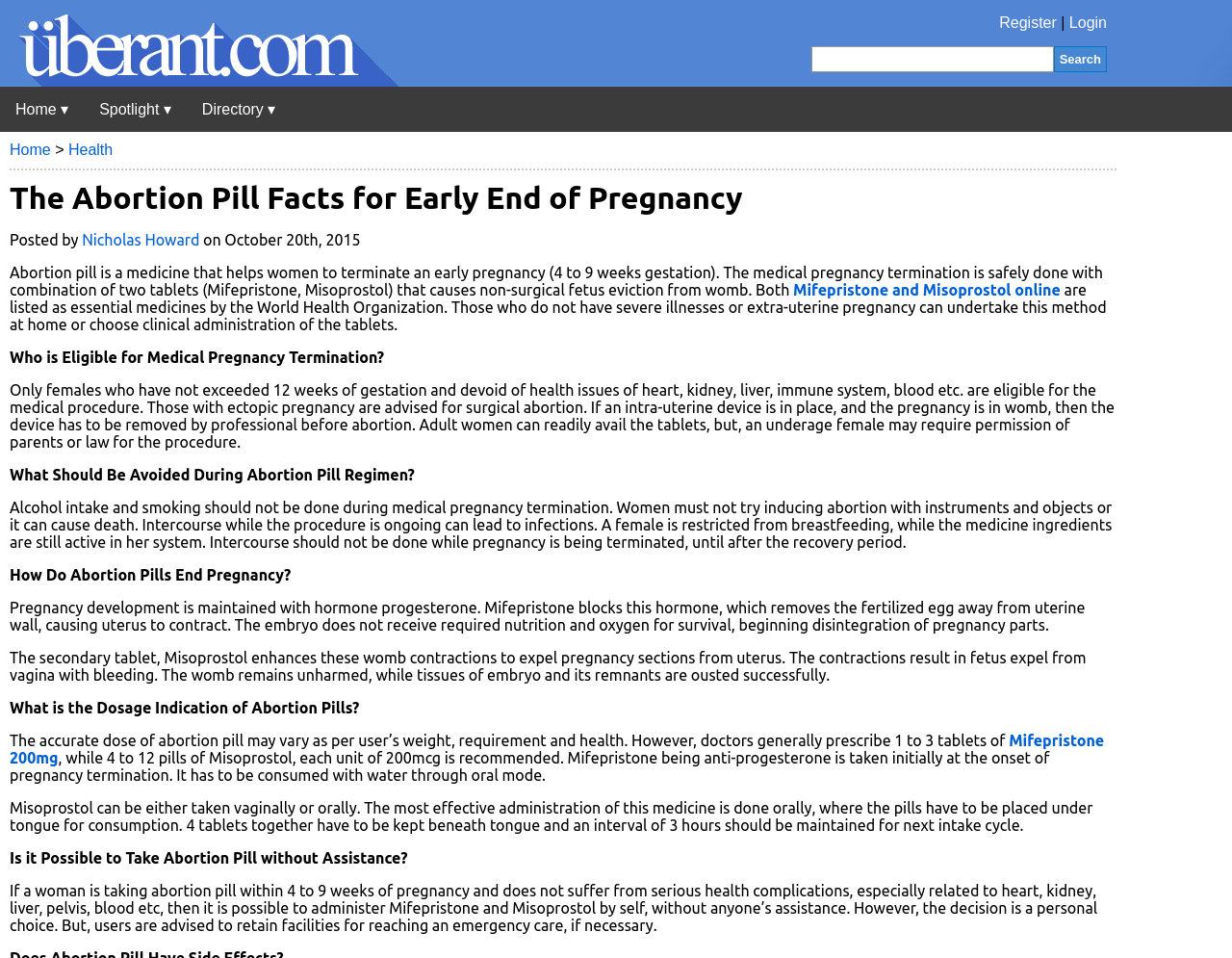Please find the bounding box coordinates for the clickable element needed to perform this instruction: "Register".

[0.811, 0.015, 0.858, 0.032]